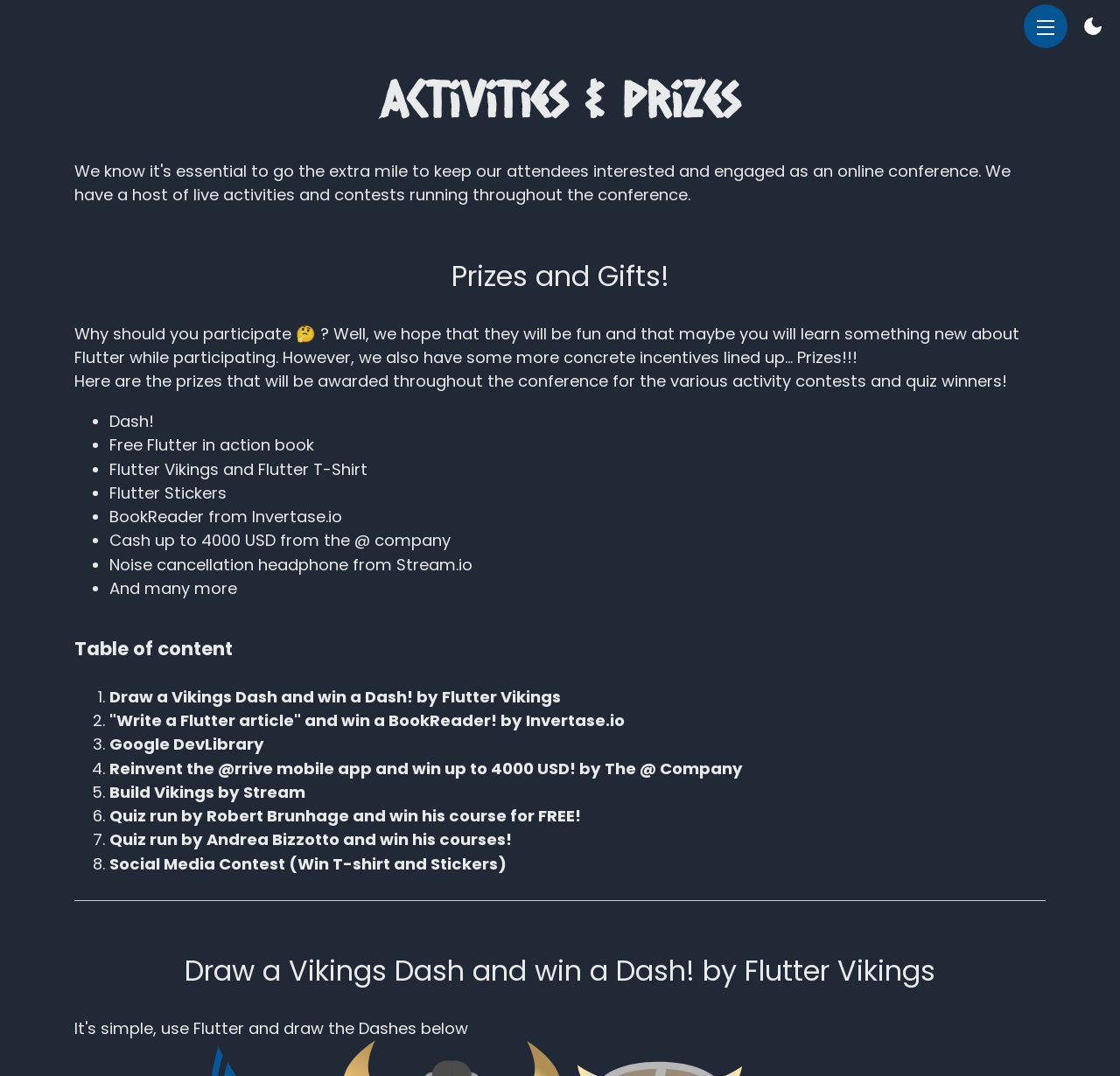Extract the main title from the webpage and generate its text.

Activities & Prizes